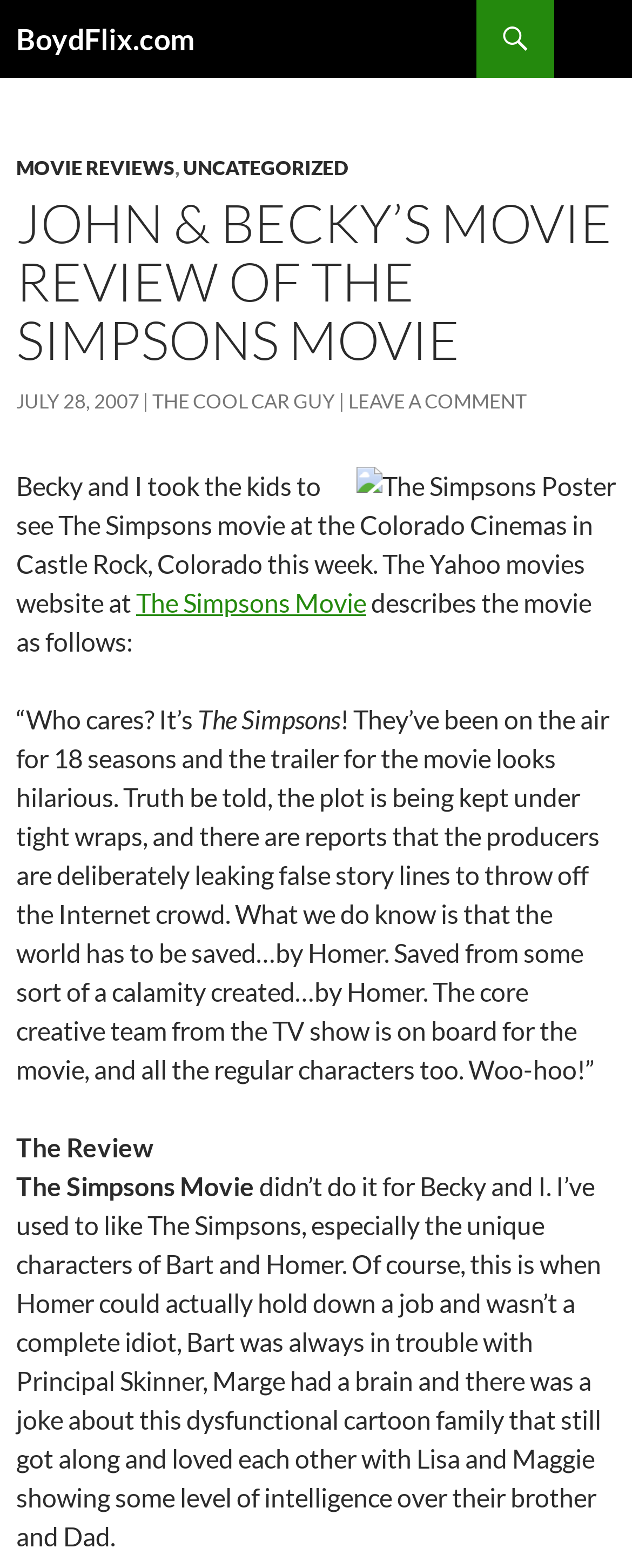With reference to the image, please provide a detailed answer to the following question: Who wrote the movie review?

The authors of the movie review can be inferred from the title of the review, which says 'John & Becky’s Movie Review Of The Simpsons Movie'.